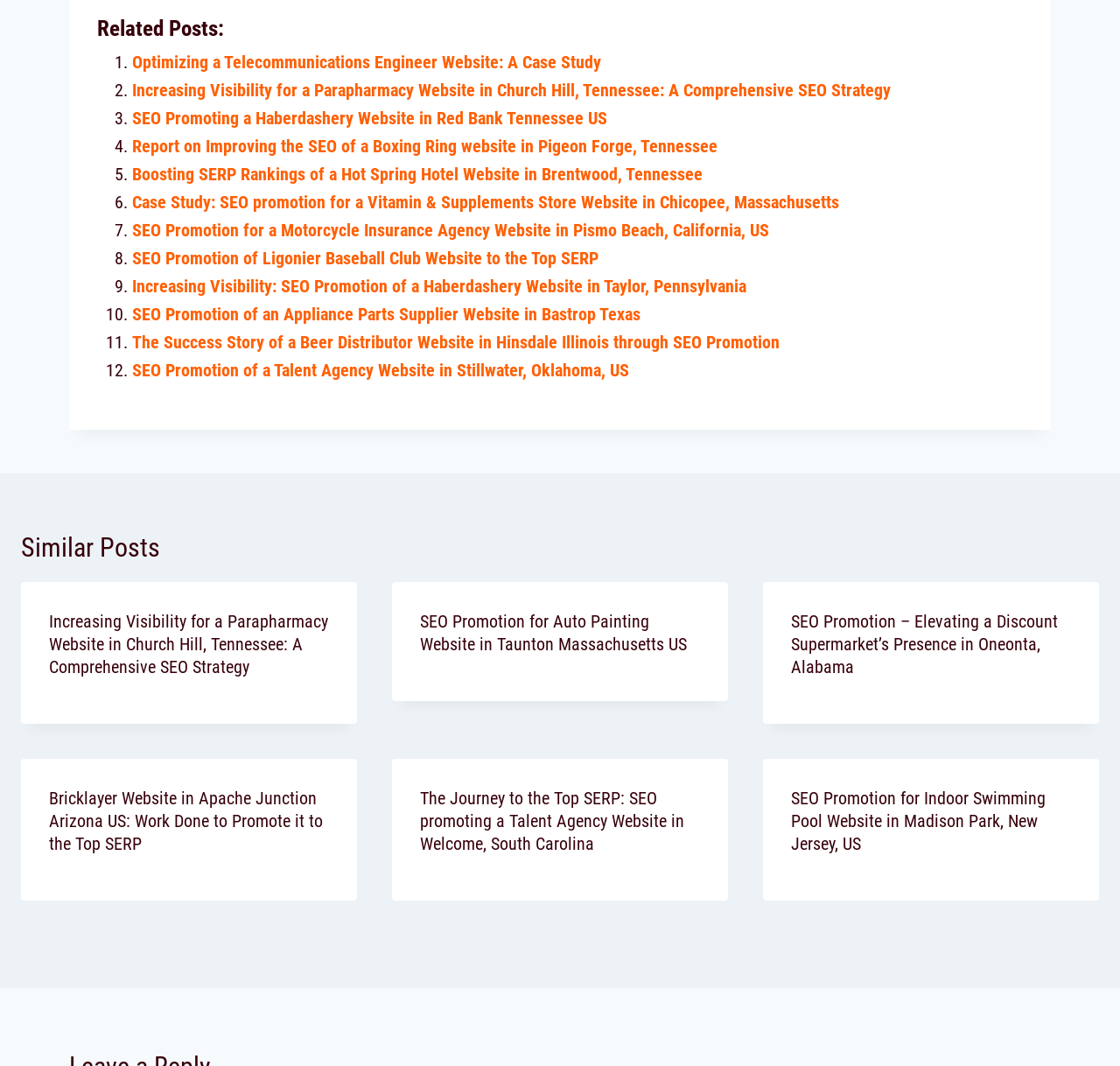How many similar posts are listed?
Give a single word or phrase answer based on the content of the image.

5